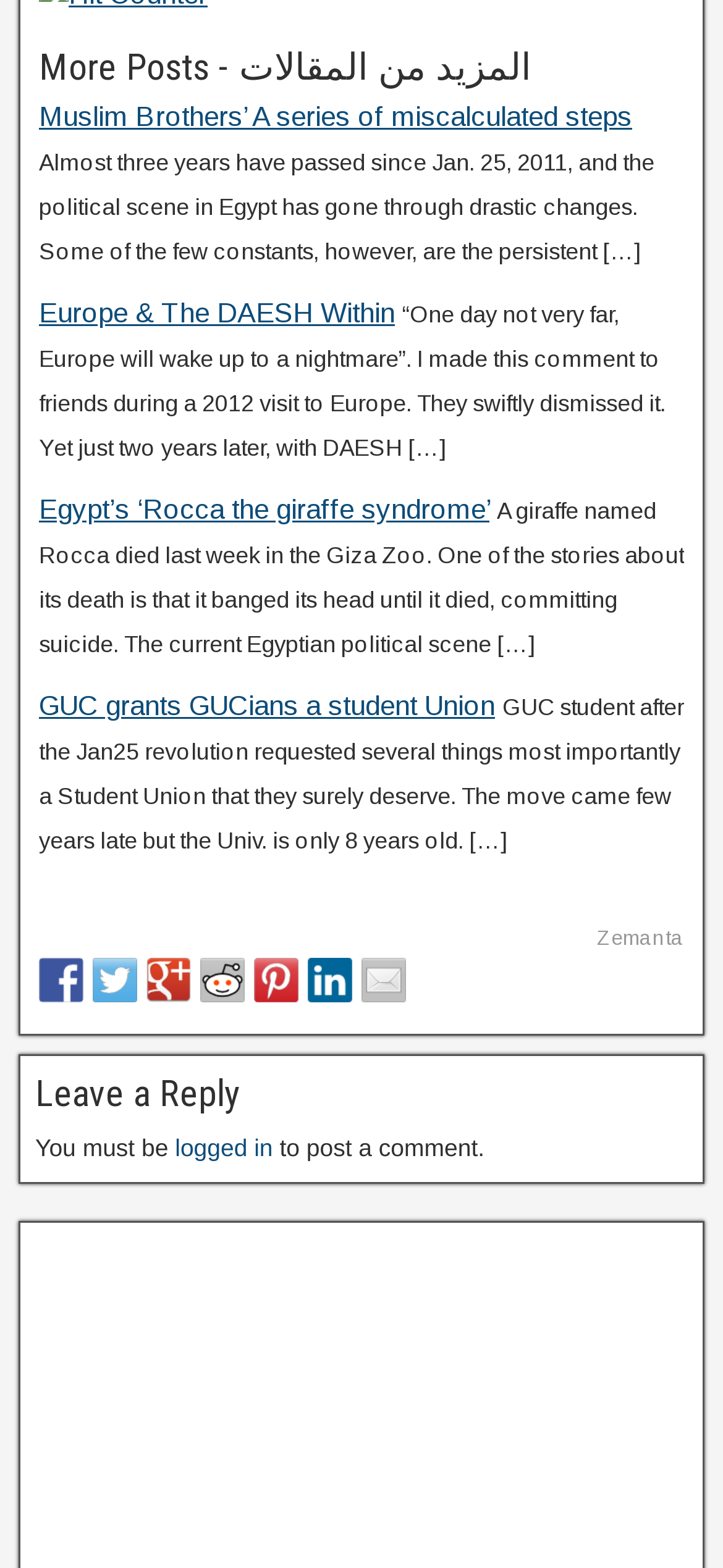Can you provide the bounding box coordinates for the element that should be clicked to implement the instruction: "Click on the link to read 'Egypt’s ‘Rocca the giraffe syndrome’'"?

[0.054, 0.314, 0.677, 0.334]